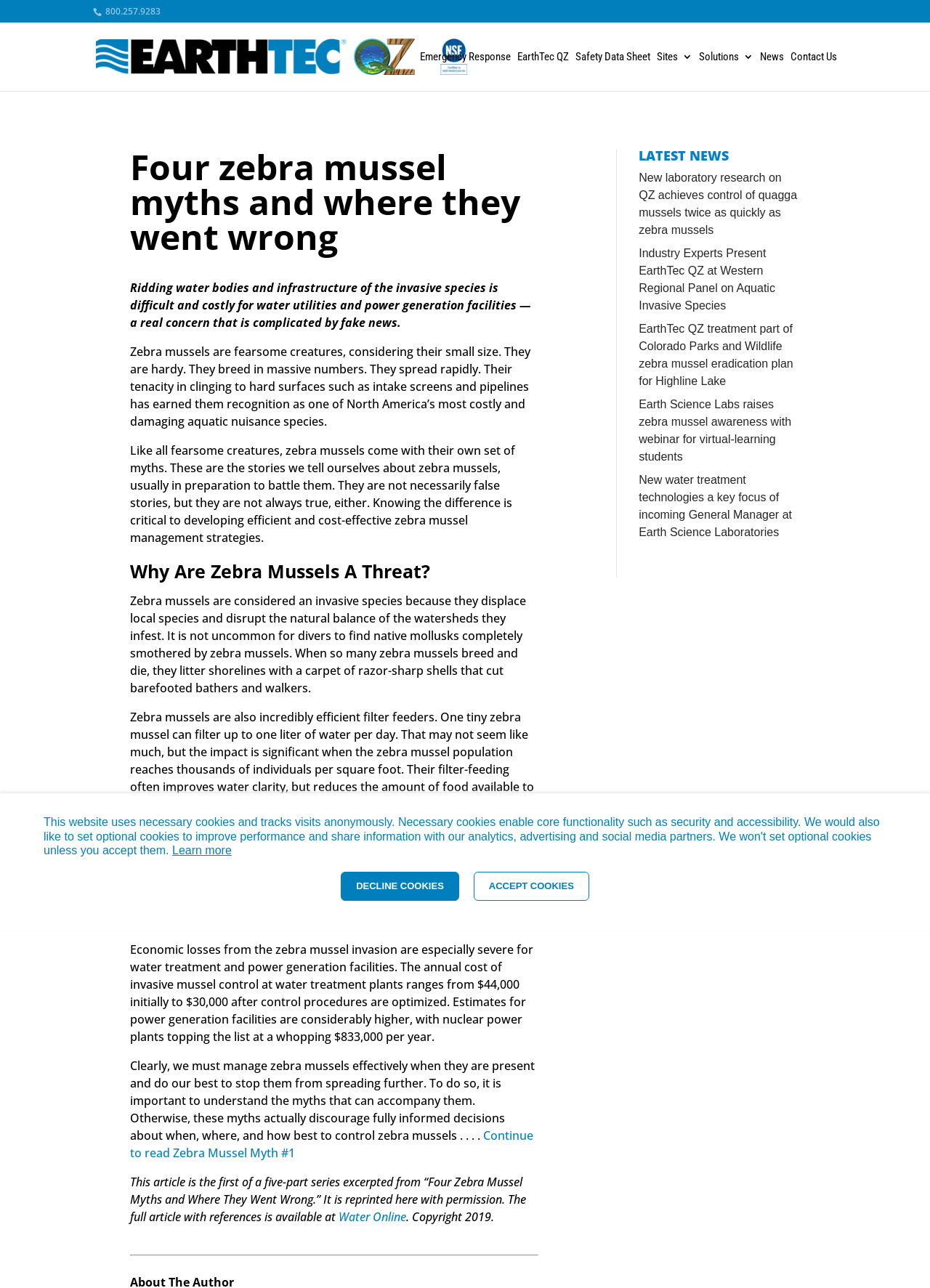Please specify the bounding box coordinates of the area that should be clicked to accomplish the following instruction: "Read Zebra Mussel Myth #1". The coordinates should consist of four float numbers between 0 and 1, i.e., [left, top, right, bottom].

[0.14, 0.876, 0.574, 0.901]